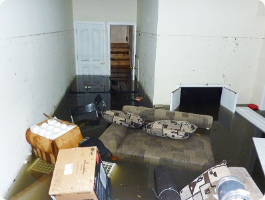Carefully examine the image and provide an in-depth answer to the question: How soon can assistance be available?

The nearby call-to-action text in the image suggests that assistance is available in as little as 30 minutes, emphasizing the importance of prompt action in addressing the flood damage.